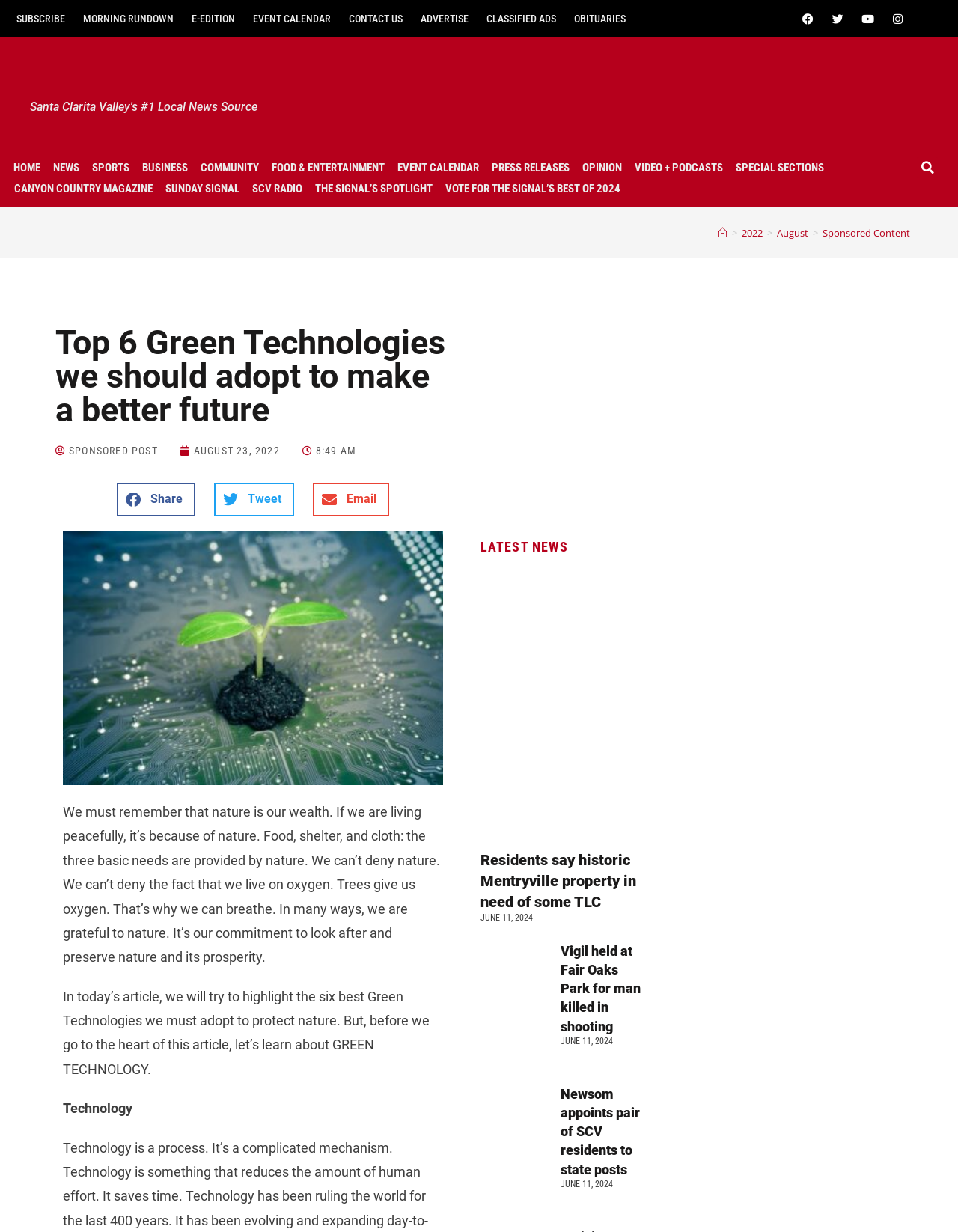Determine the bounding box coordinates of the clickable region to follow the instruction: "Subscribe to the newsletter".

[0.008, 0.008, 0.077, 0.022]